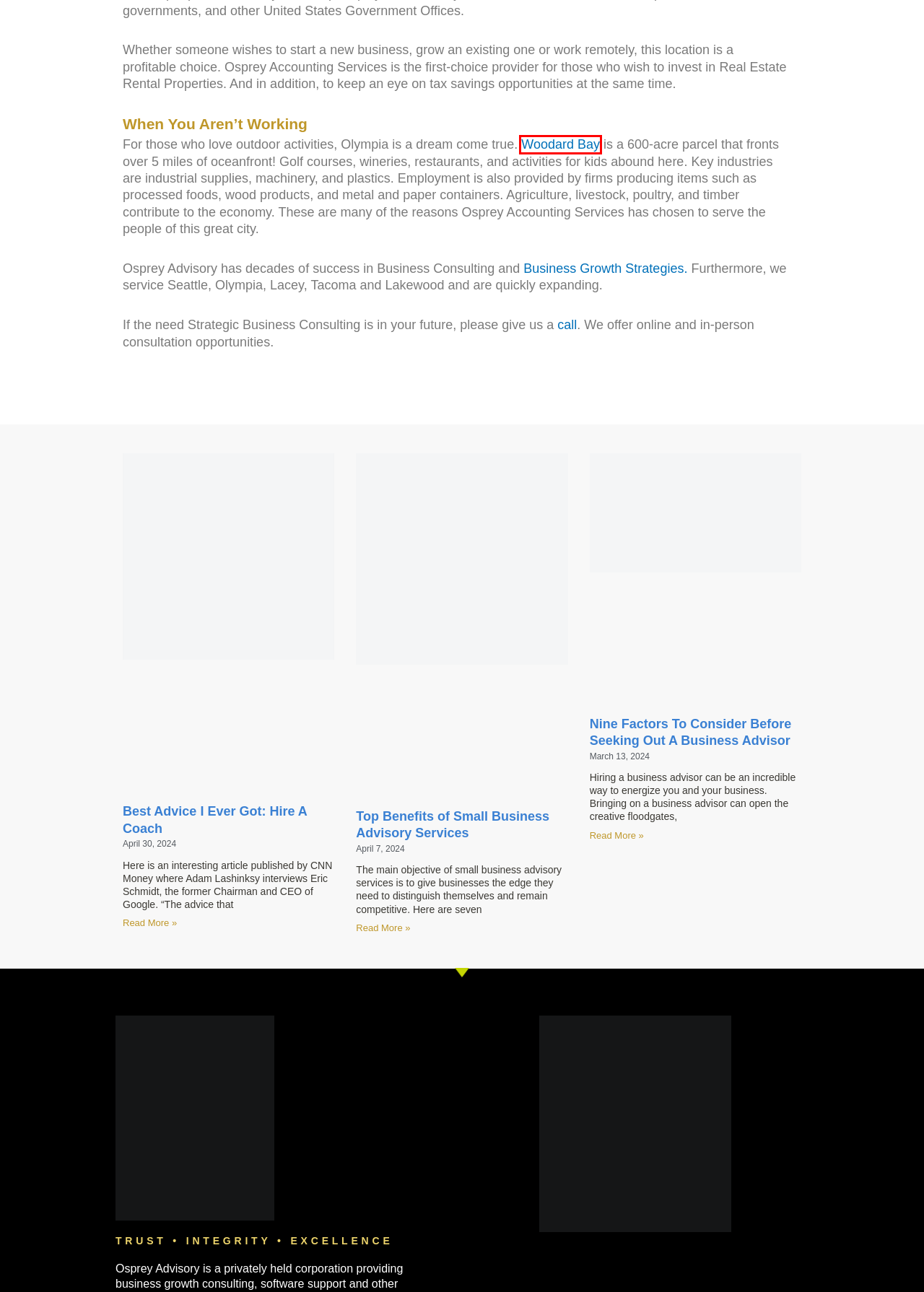You are given a screenshot of a webpage within which there is a red rectangle bounding box. Please choose the best webpage description that matches the new webpage after clicking the selected element in the bounding box. Here are the options:
A. The Osprey Advisory Blog
B. Woodard Bay Conservation Area — Washington Trails Association
C. Best Advice I Ever Got: Hire A Coach - Osprey Advisory
D. Locations We Serve in the PNW
E. How to Contact Osprey Advisory
F. Top Benefits of Small Business Advisory Services - Osprey Advisory
G. Nine Factors To Consider Before Seeking Out A Business Advisor - Osprey Advisory
H. Expert Business Growth and Profitability Advisory Services

B